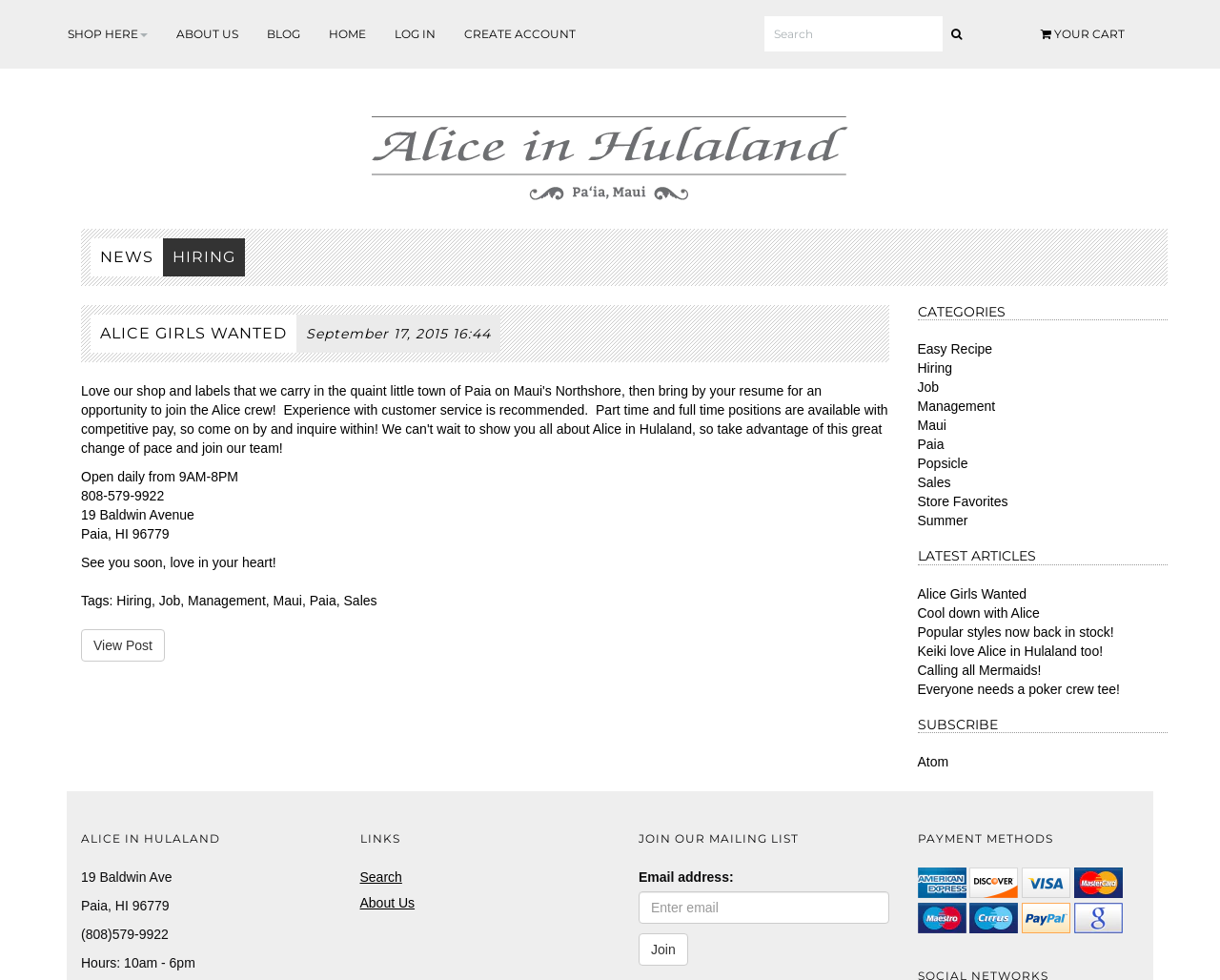Provide a brief response using a word or short phrase to this question:
What categories are listed on the webpage?

Easy Recipe, Hiring, Job, Management, Maui, Paia, Popsicle, Sales, Store Favorites, Summer